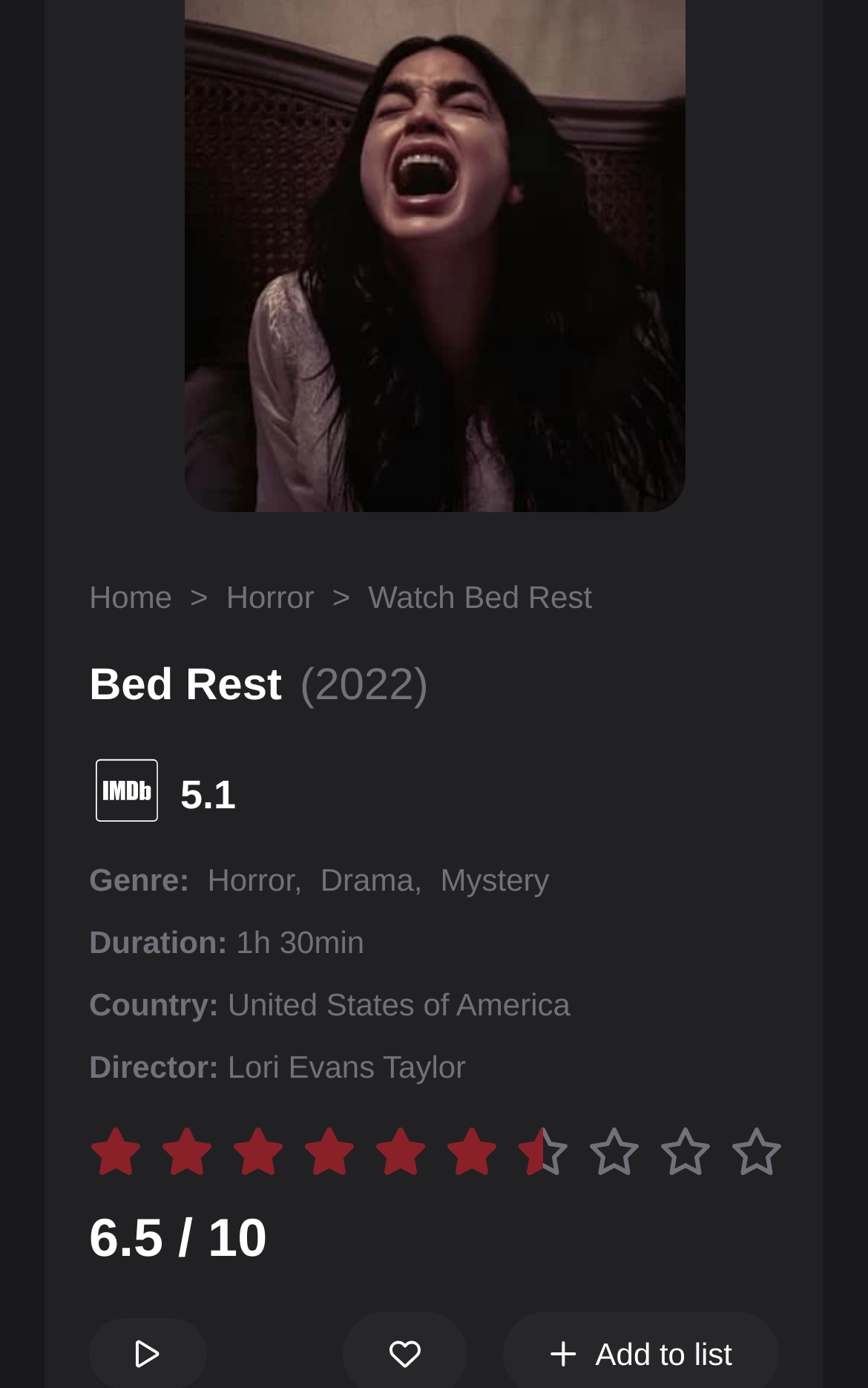Locate the bounding box coordinates of the element you need to click to accomplish the task described by this instruction: "Check the release year".

[0.345, 0.471, 0.494, 0.516]